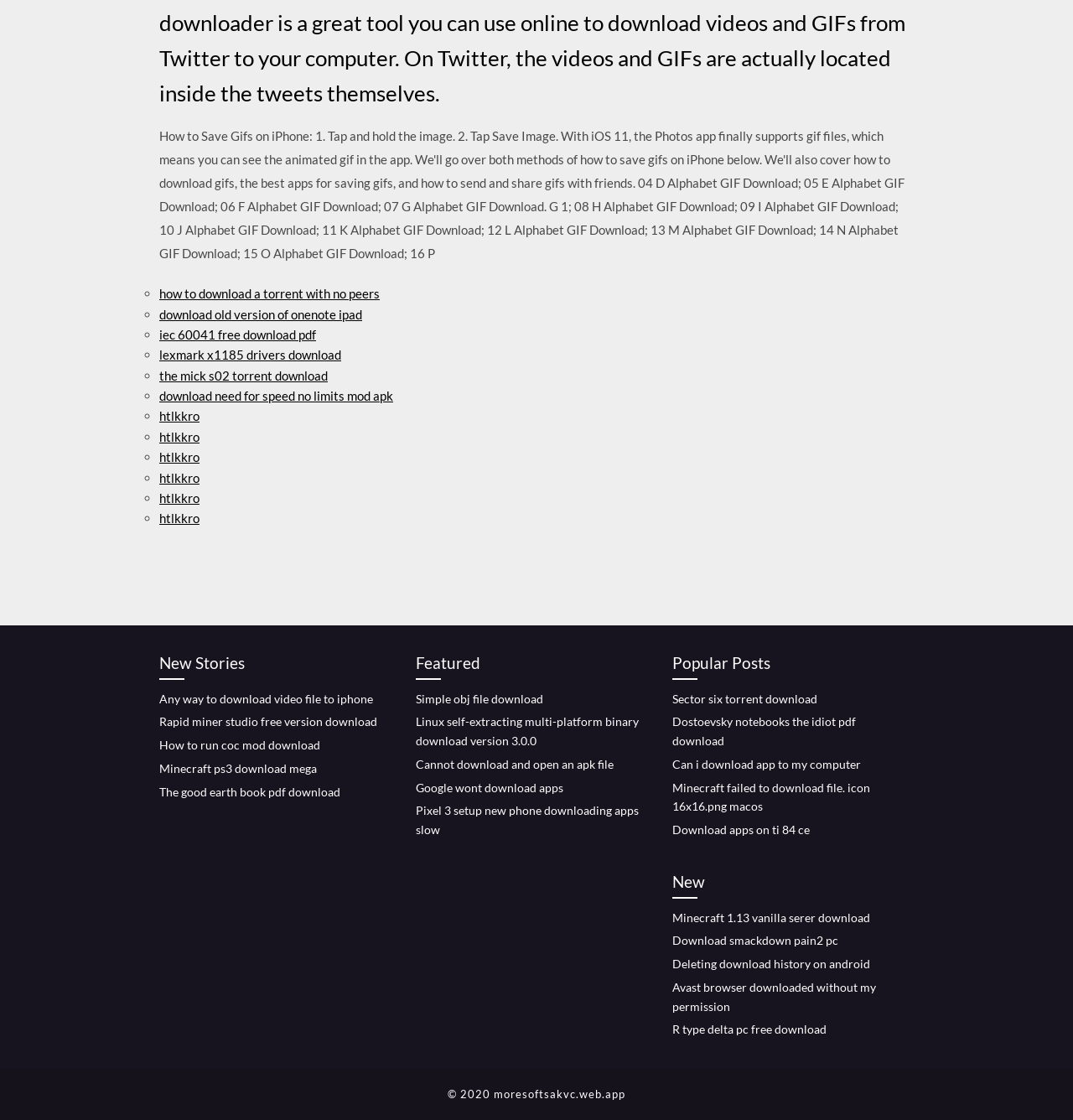Find the bounding box coordinates of the element's region that should be clicked in order to follow the given instruction: "Click on 'Any way to download video file to iphone'". The coordinates should consist of four float numbers between 0 and 1, i.e., [left, top, right, bottom].

[0.148, 0.617, 0.348, 0.63]